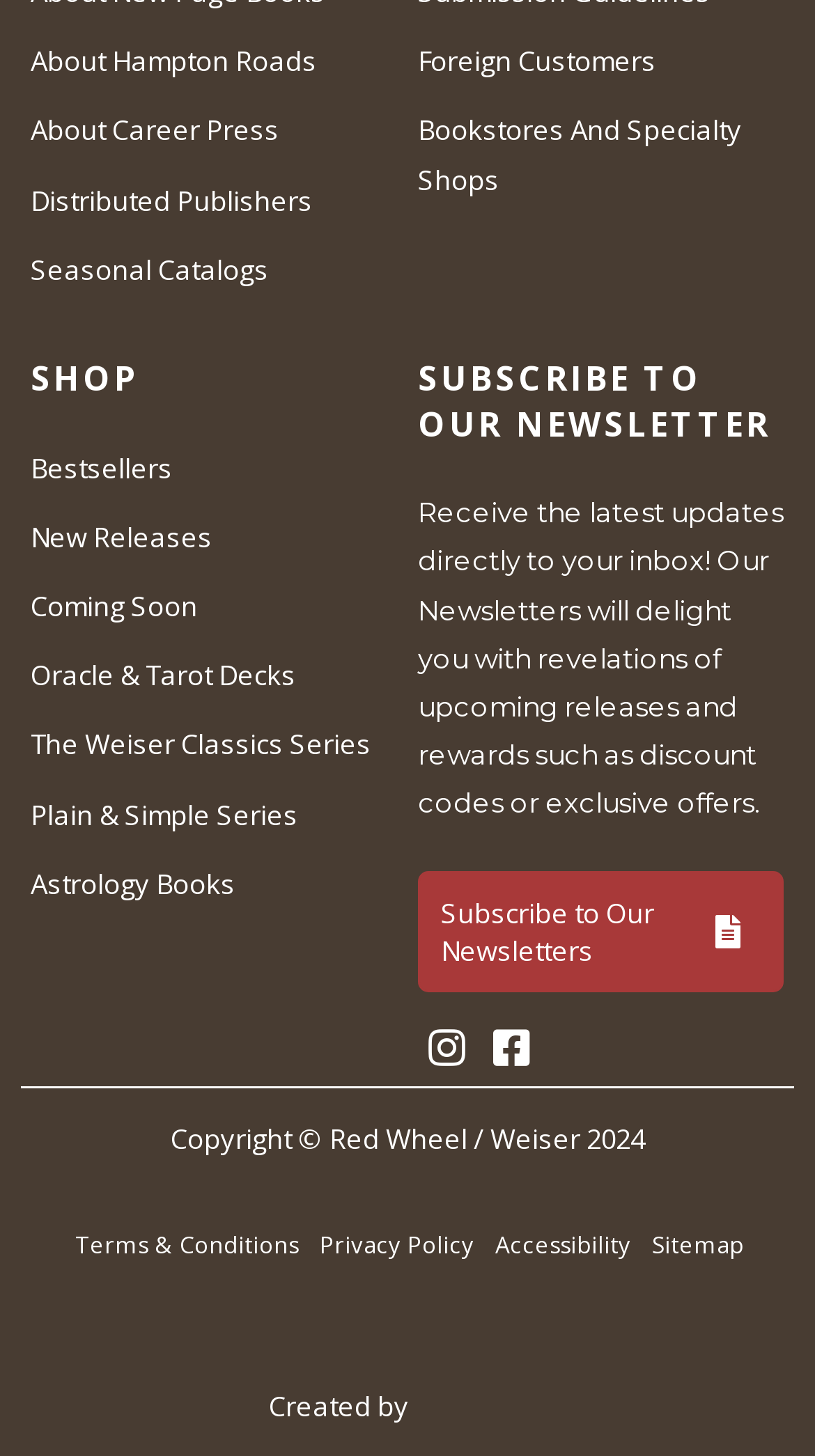Find the bounding box coordinates of the element I should click to carry out the following instruction: "View Bestsellers".

[0.038, 0.308, 0.212, 0.334]